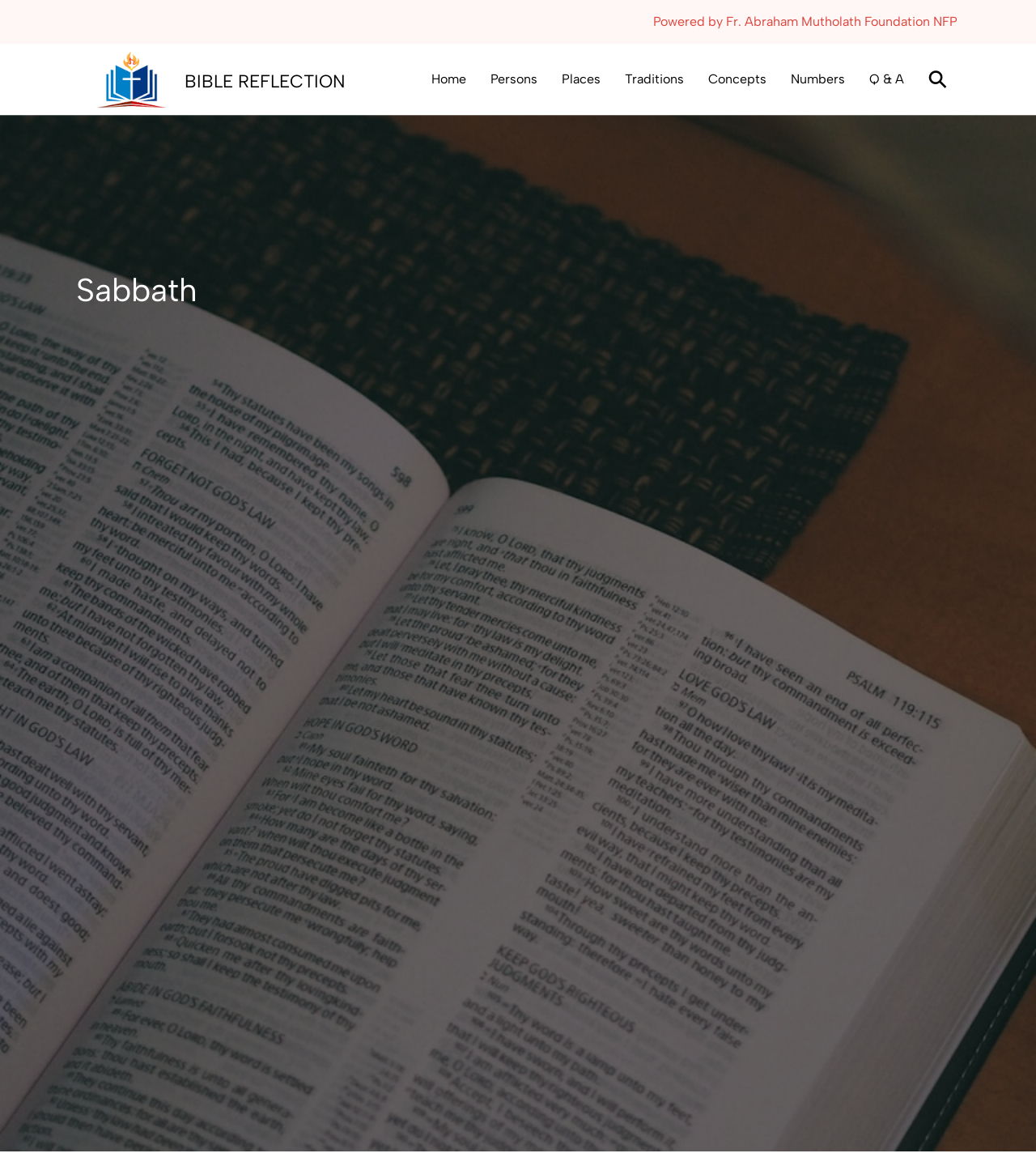What is the name of the foundation powering this website?
Using the information presented in the image, please offer a detailed response to the question.

I found the answer by looking at the static text at the top of the webpage, which says 'Powered by Fr. Abraham Mutholath Foundation NFP'.